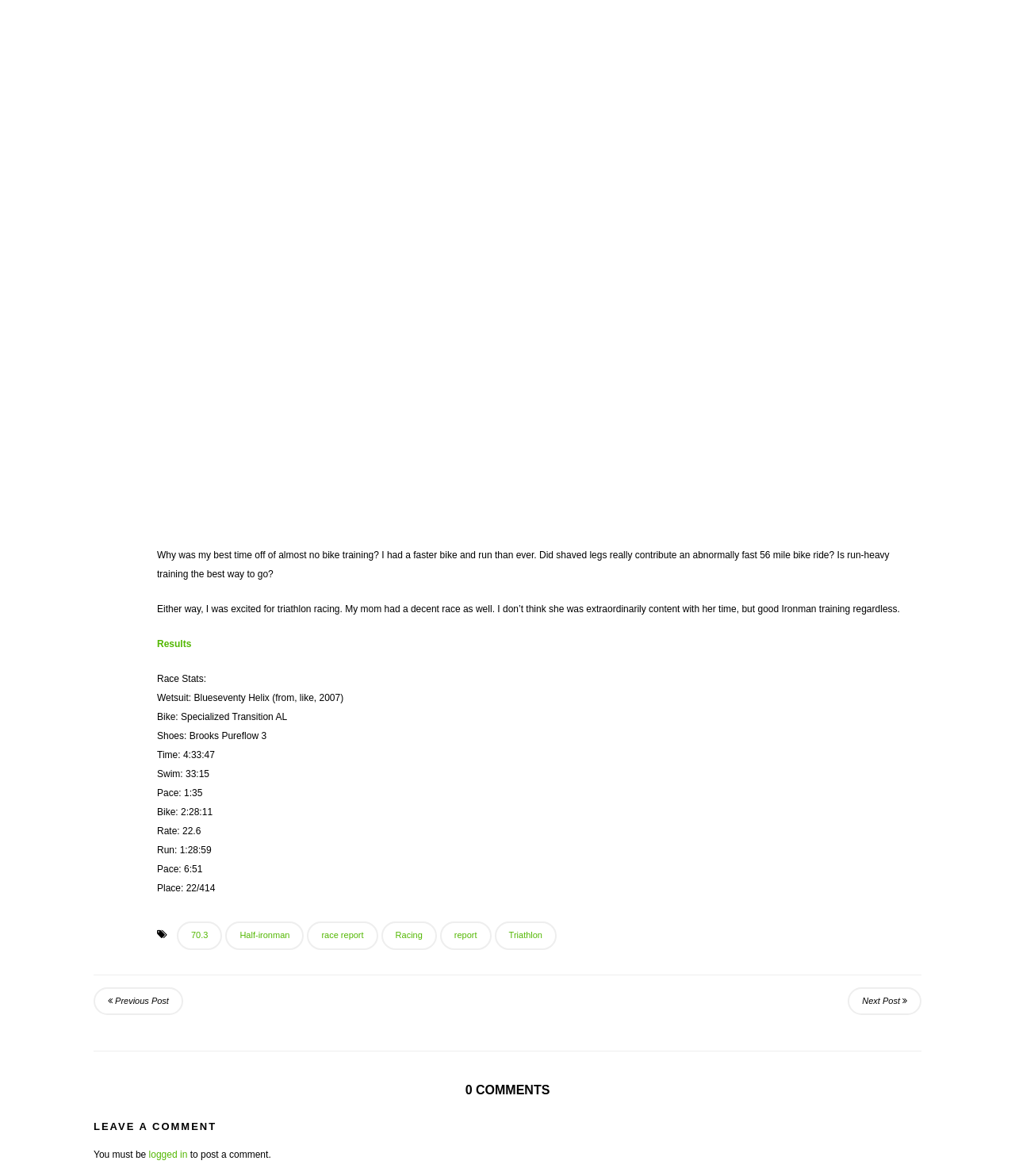Please answer the following query using a single word or phrase: 
What is the author's triathlon time?

4:33:47